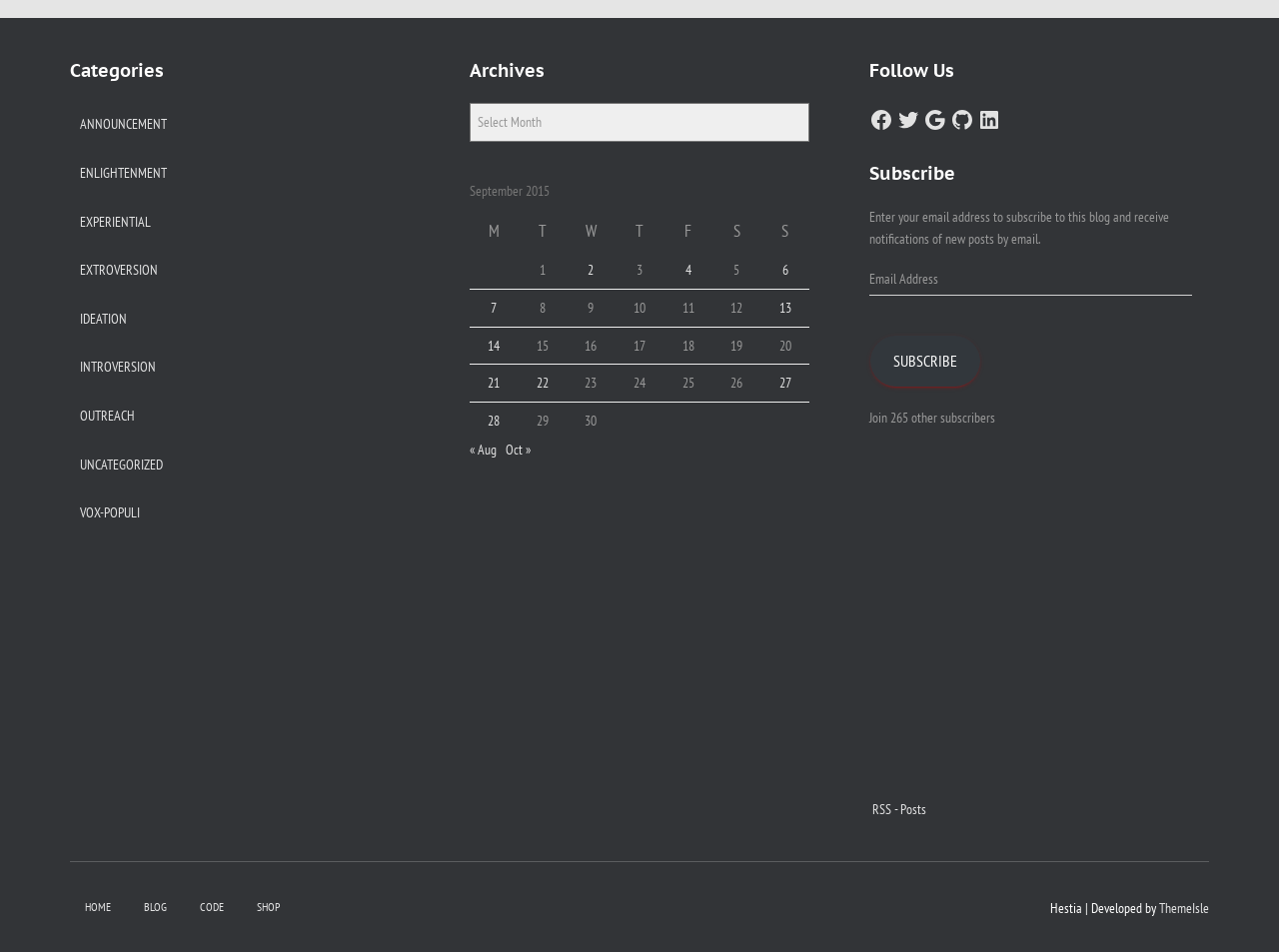Determine the bounding box coordinates of the clickable region to carry out the instruction: "Contact Student IT".

None